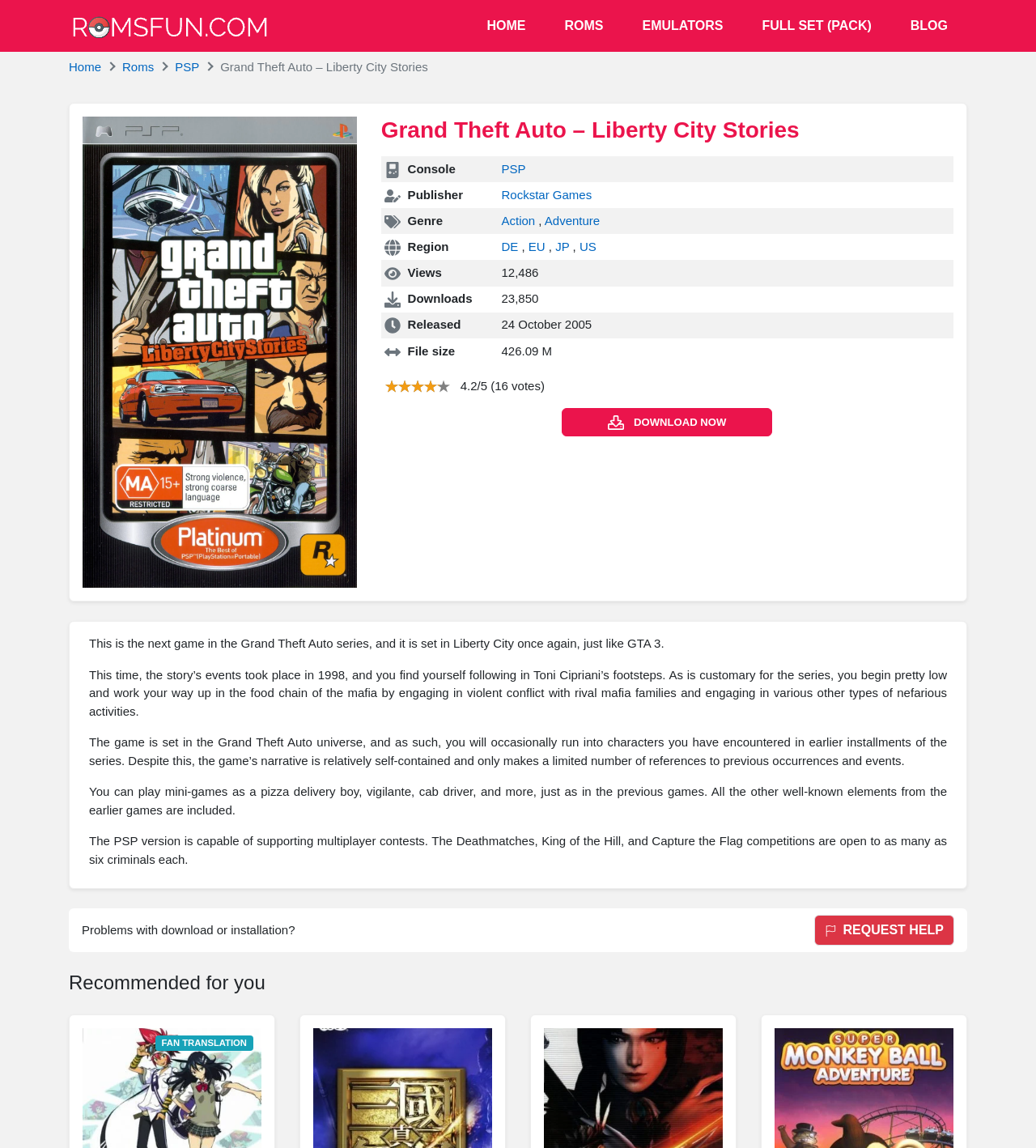Find the bounding box coordinates of the element I should click to carry out the following instruction: "Click the 'ROMSFUN.COM' link".

[0.066, 0.009, 0.262, 0.035]